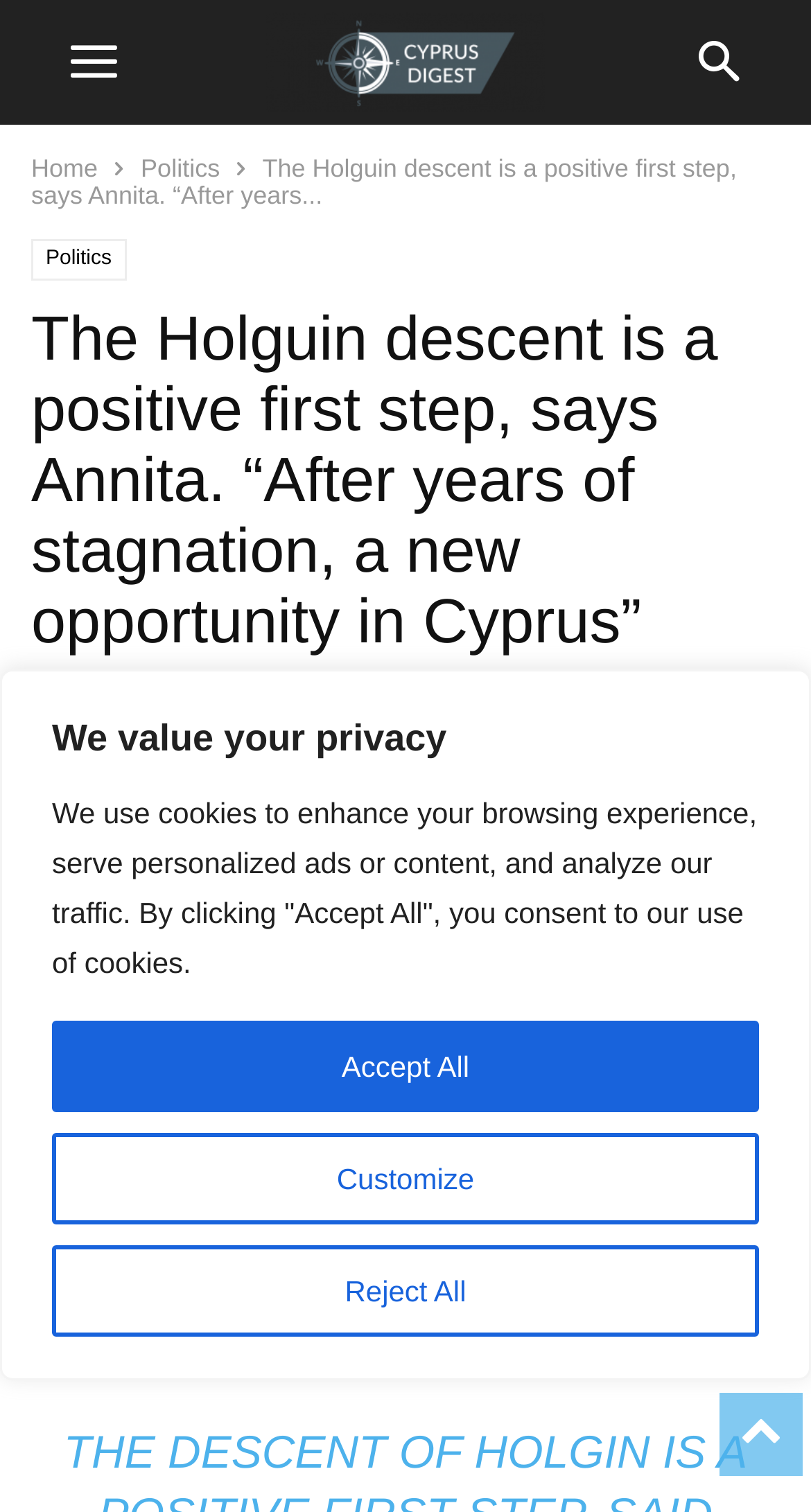Pinpoint the bounding box coordinates of the clickable element needed to complete the instruction: "Click the link with the icon ". The coordinates should be provided as four float numbers between 0 and 1: [left, top, right, bottom].

[0.133, 0.5, 0.236, 0.555]